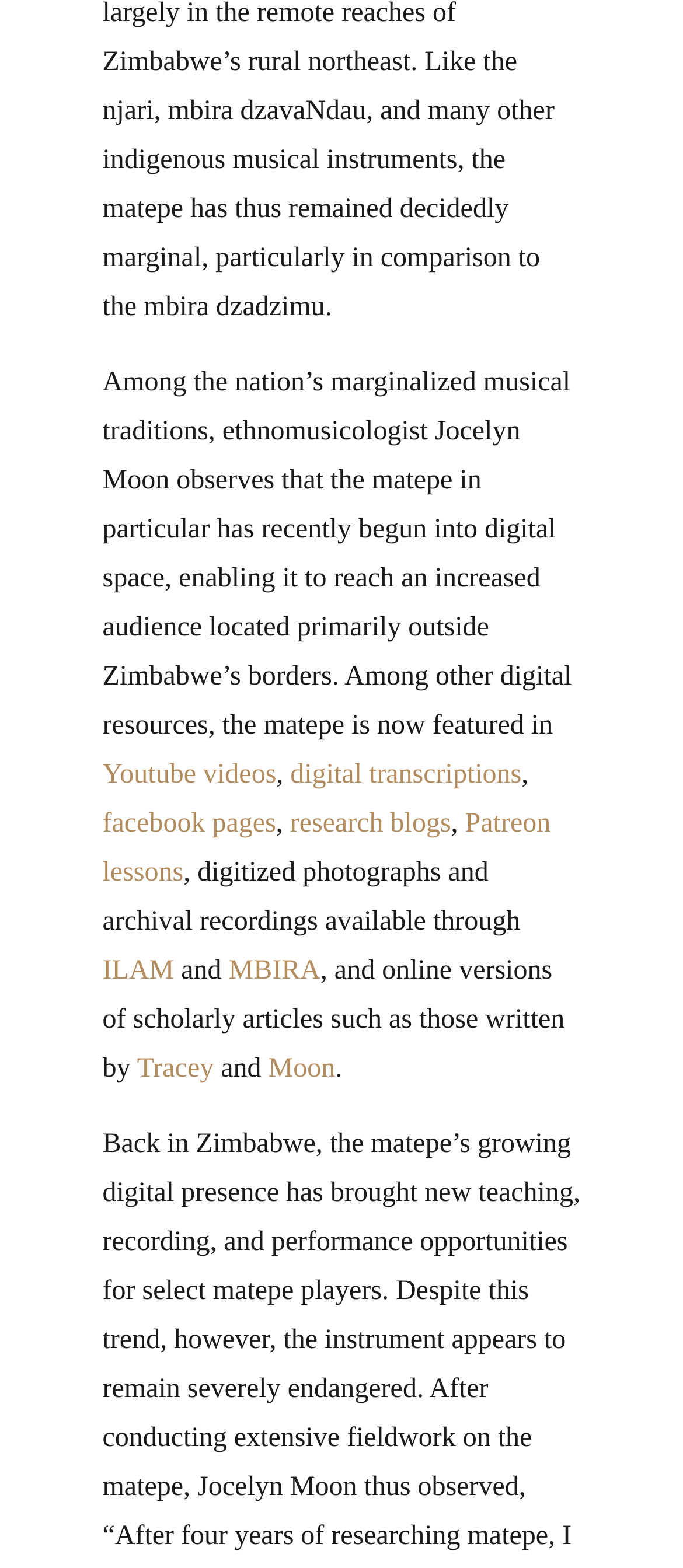Locate the bounding box coordinates of the UI element described by: "MBIRA". The bounding box coordinates should consist of four float numbers between 0 and 1, i.e., [left, top, right, bottom].

[0.335, 0.609, 0.469, 0.628]